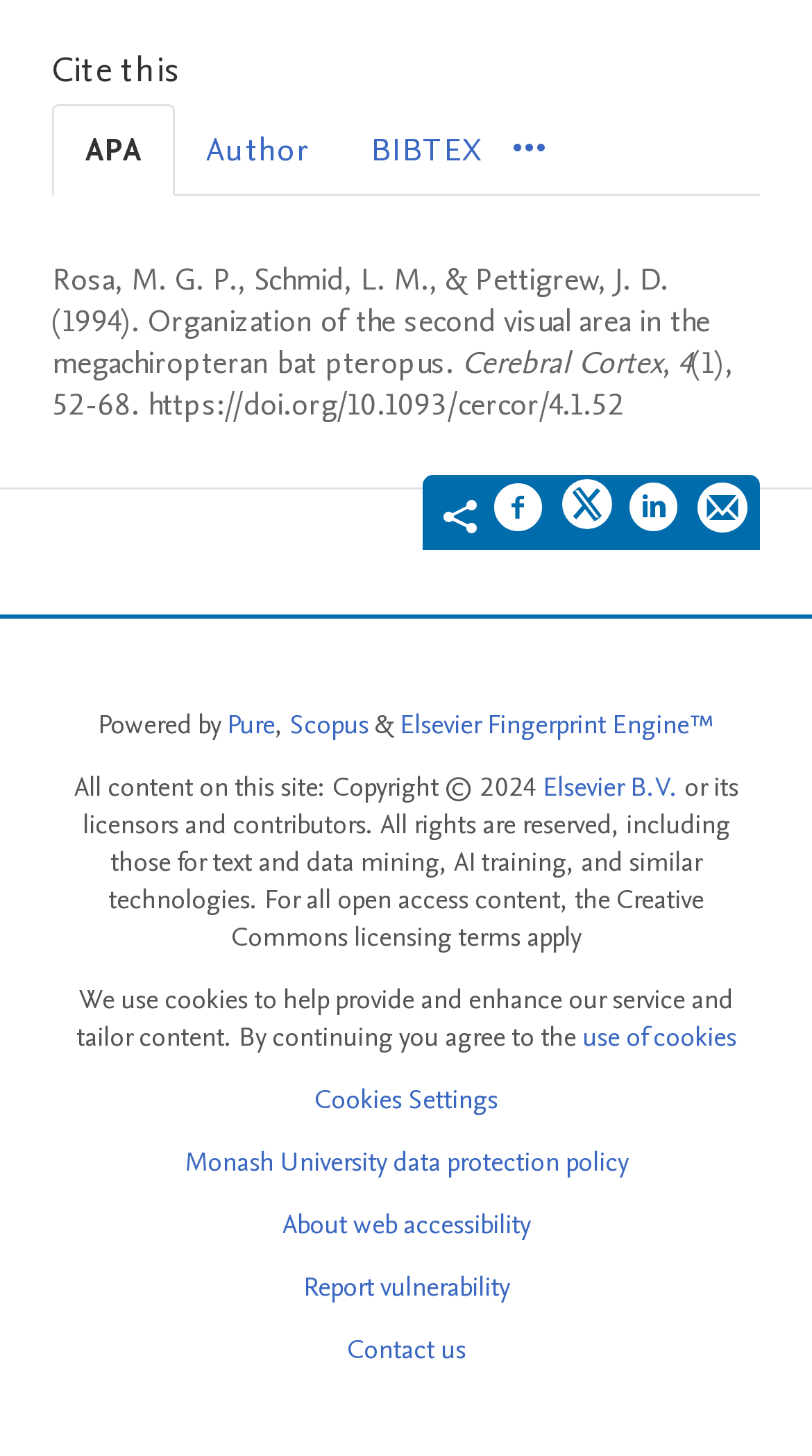Given the element description: "aria-label="Share on Facebook"", predict the bounding box coordinates of this UI element. The coordinates must be four float numbers between 0 and 1, given as [left, top, right, bottom].

[0.608, 0.33, 0.672, 0.374]